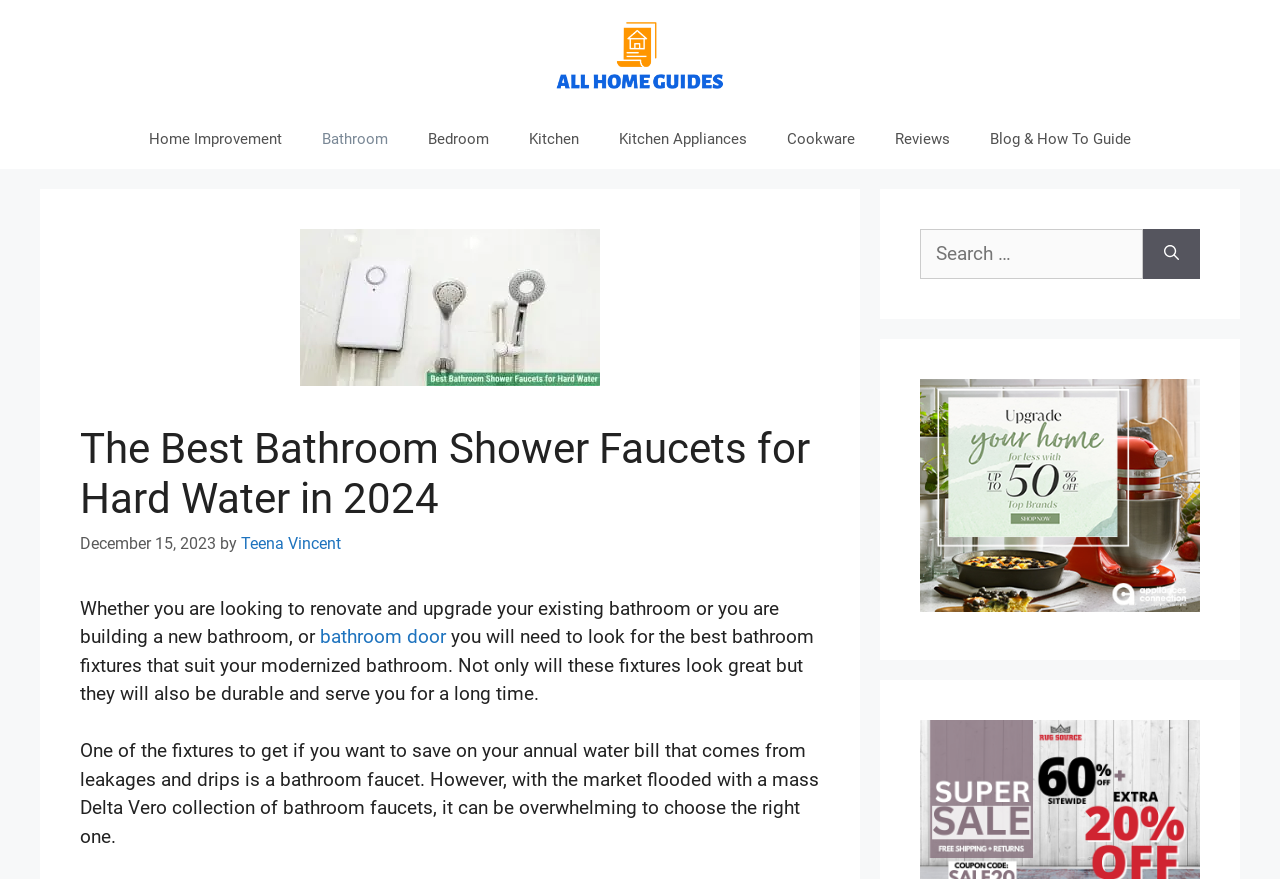Please specify the bounding box coordinates for the clickable region that will help you carry out the instruction: "Read the article by Teena Vincent".

[0.188, 0.608, 0.266, 0.63]